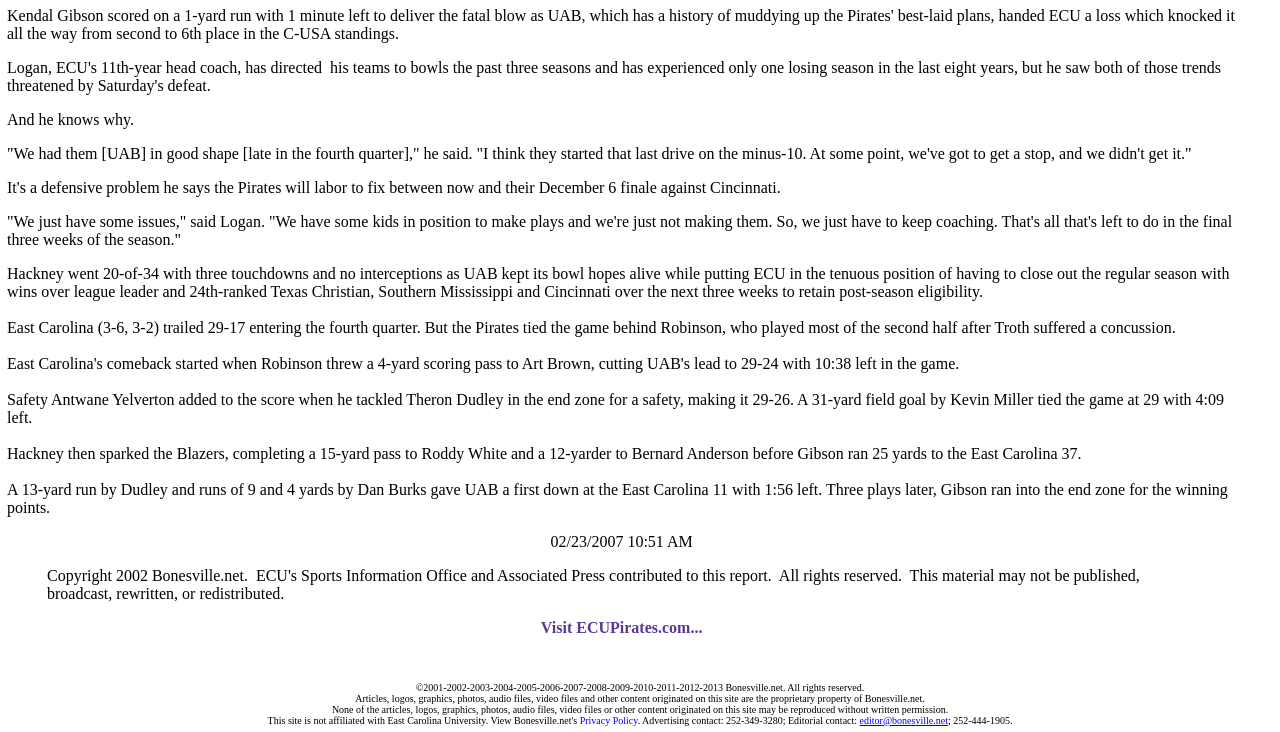Given the description "Privacy Policy", determine the bounding box of the corresponding UI element.

[0.453, 0.977, 0.498, 0.992]